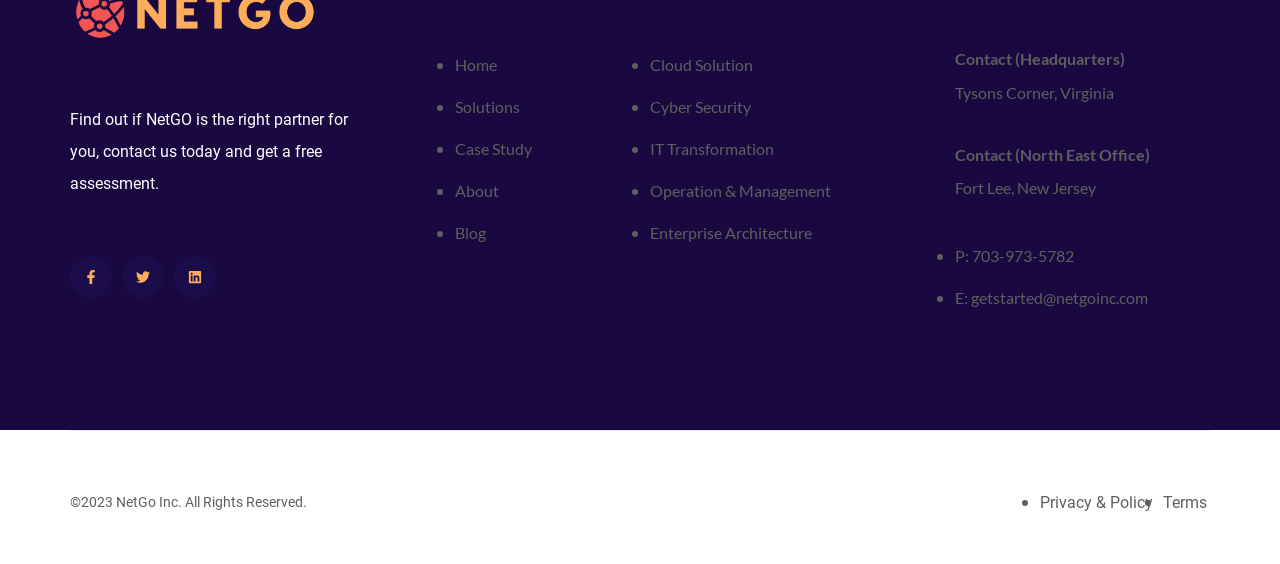How many social media links are there? Observe the screenshot and provide a one-word or short phrase answer.

3